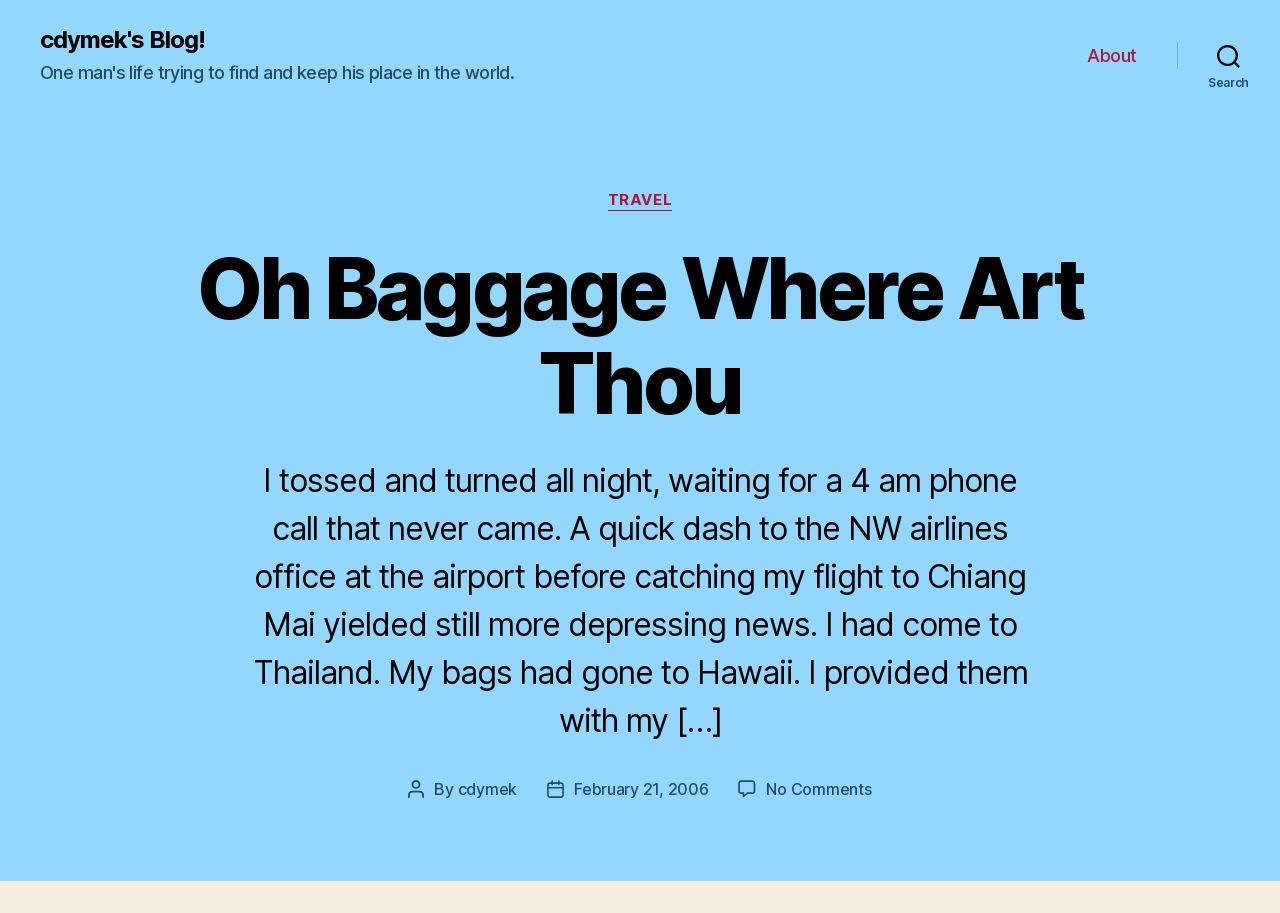Determine the bounding box coordinates for the HTML element mentioned in the following description: "February 21, 2006". The coordinates should be a list of four floats ranging from 0 to 1, represented as [left, top, right, bottom].

[0.448, 0.853, 0.554, 0.875]